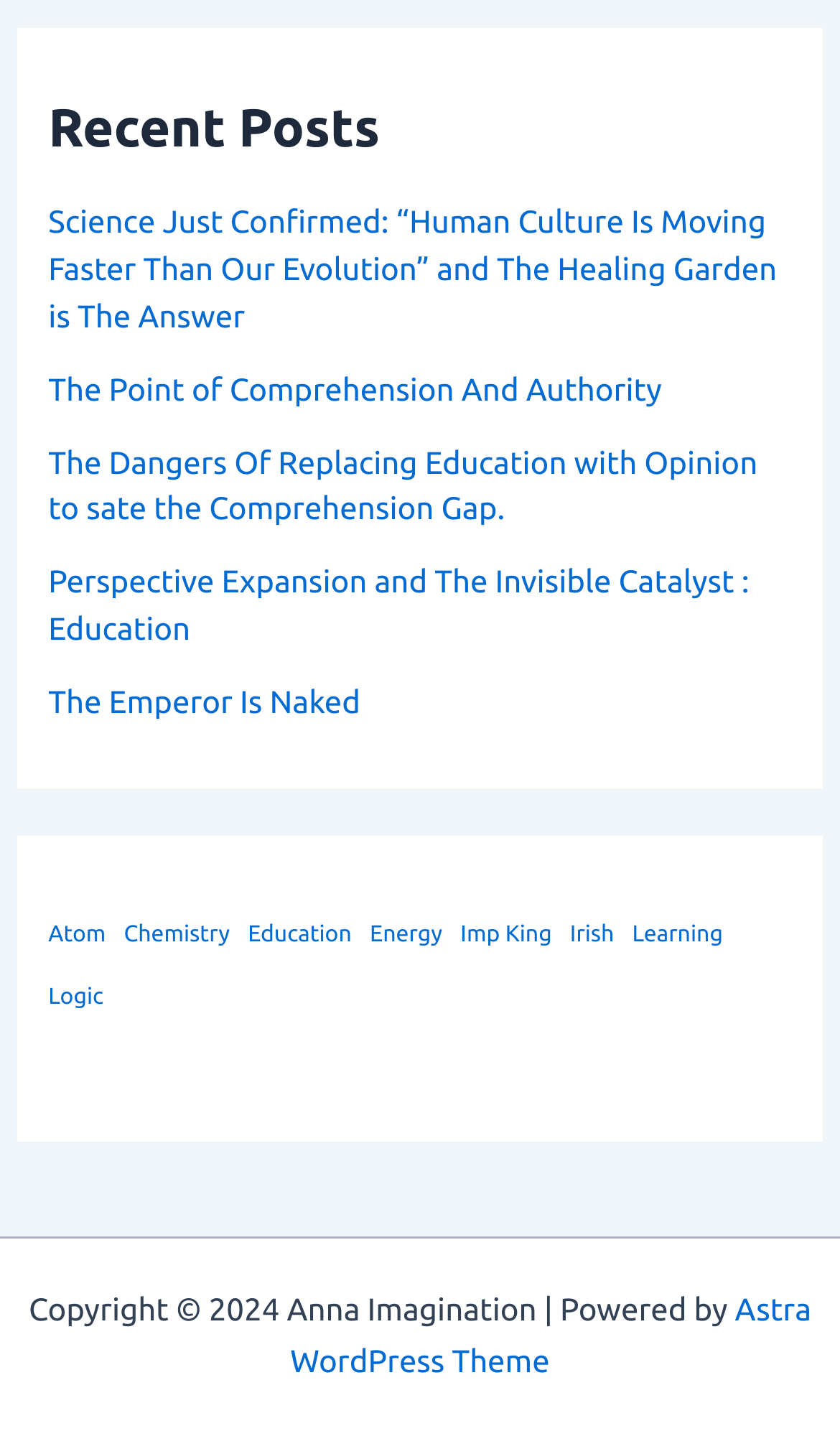Provide a brief response in the form of a single word or phrase:
What is the copyright year of the website?

2024